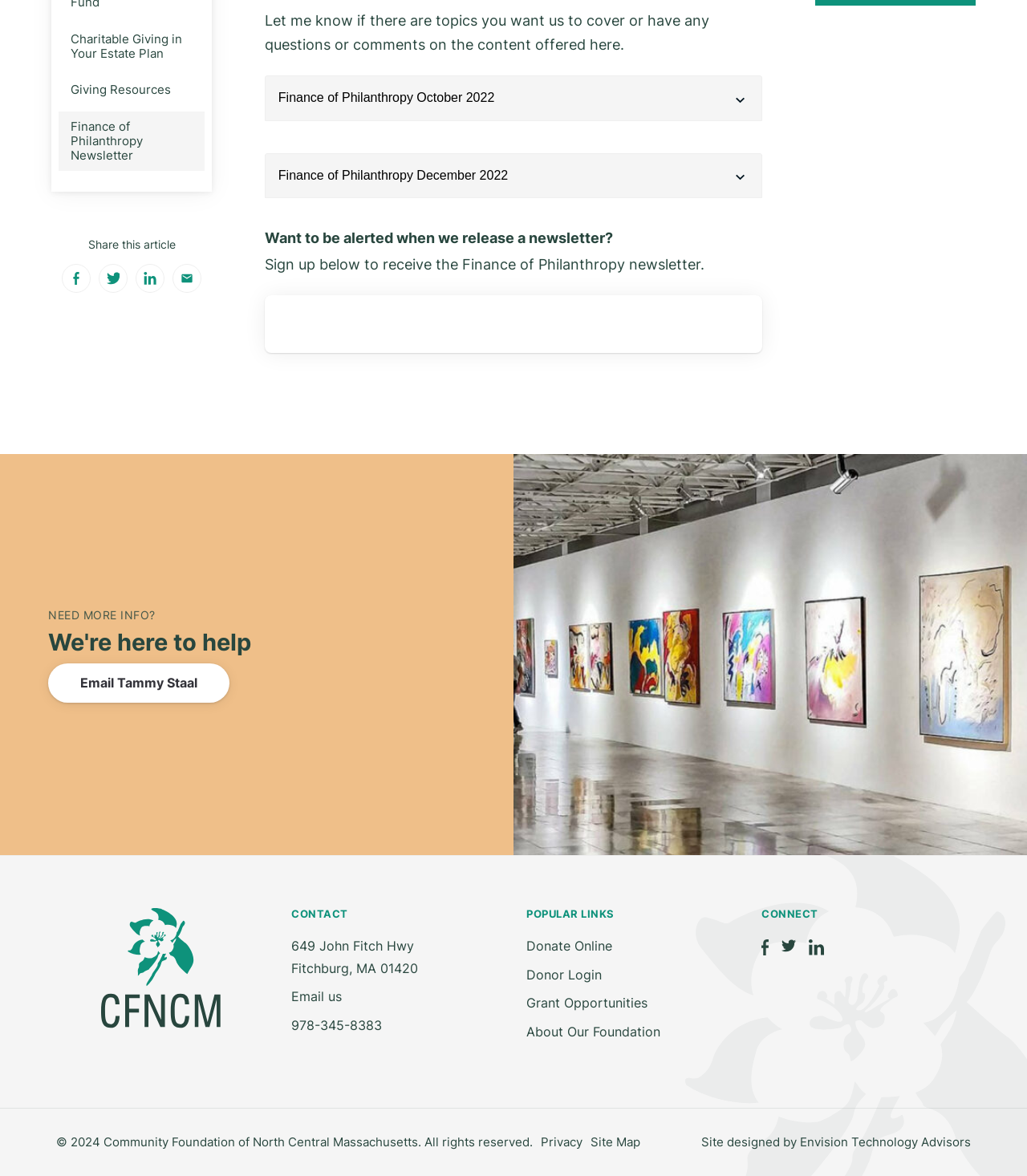Refer to the element description Hide from Entry and identify the corresponding bounding box in the screenshot. Format the coordinates as (top-left x, top-left y, bottom-right x, bottom-right y) with values in the range of 0 to 1.

None